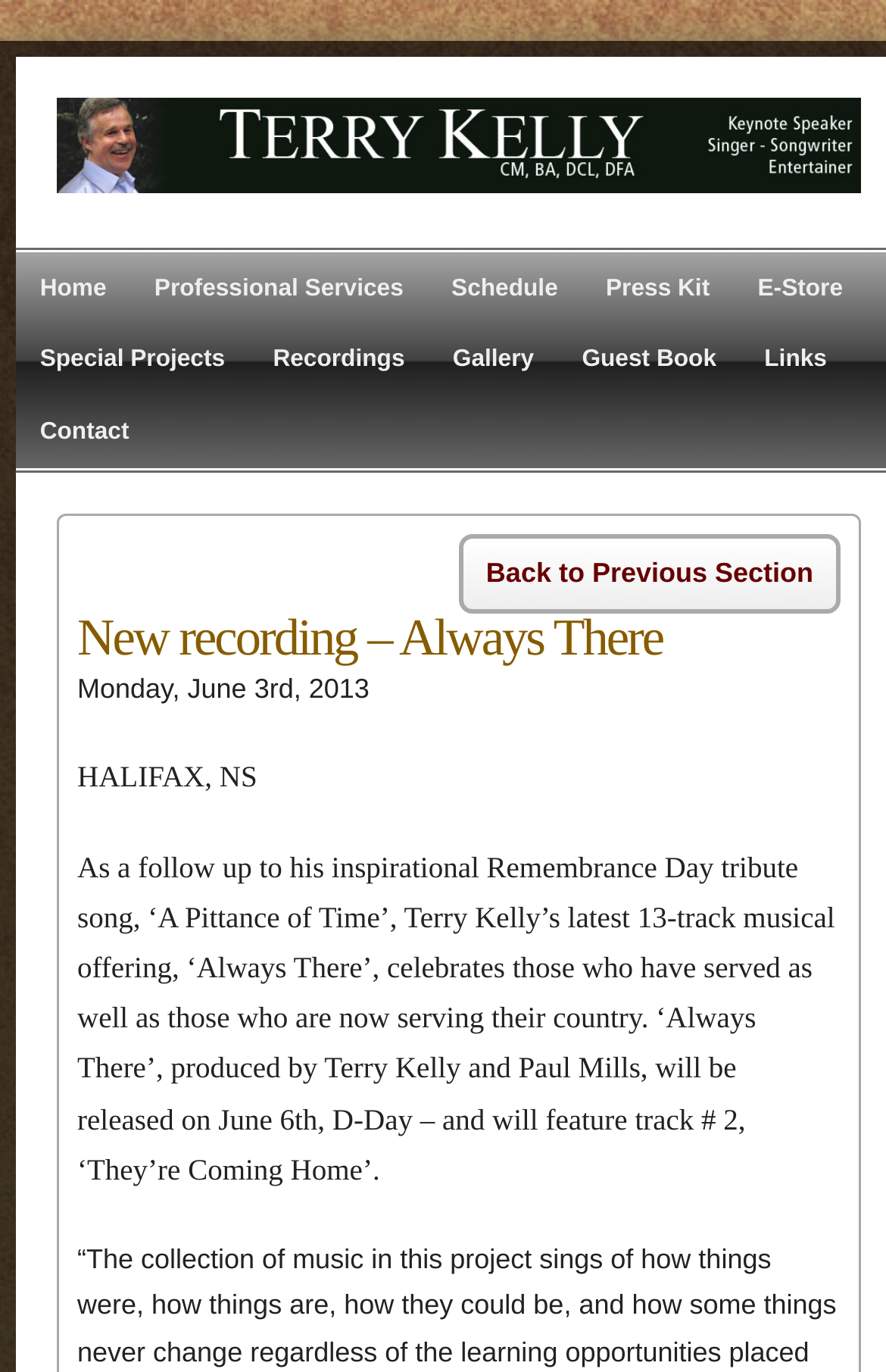What is the name of Terry Kelly's latest musical offering?
Answer the question in a detailed and comprehensive manner.

The answer can be found in the StaticText element with the text 'As a follow up to his inspirational Remembrance Day tribute song, ‘A Pittance of Time’, Terry Kelly’s latest 13-track musical offering, ‘Always There’, celebrates those who have served as well as those who are now serving their country.'